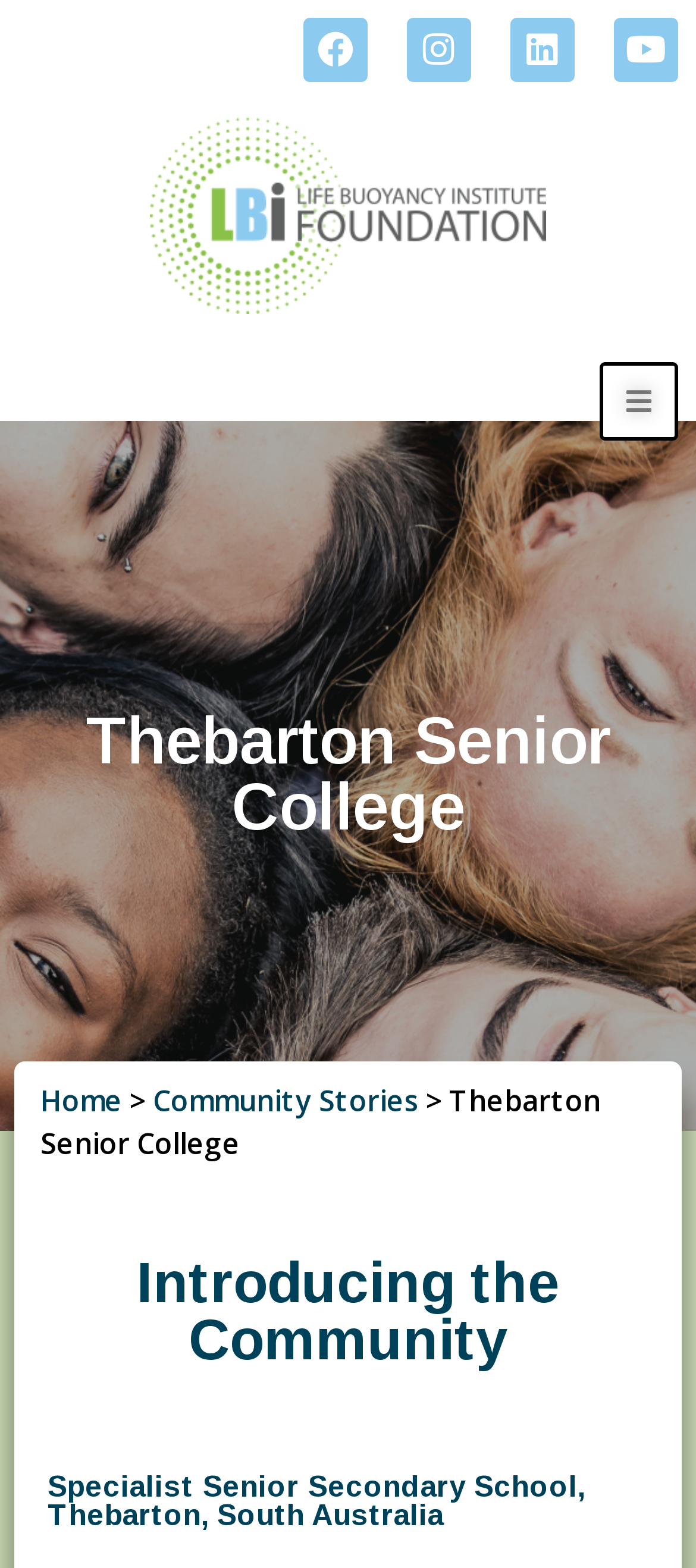What is the name of the senior college?
Utilize the information in the image to give a detailed answer to the question.

I looked at the heading element on the webpage and found that the name of the senior college is Thebarton Senior College.